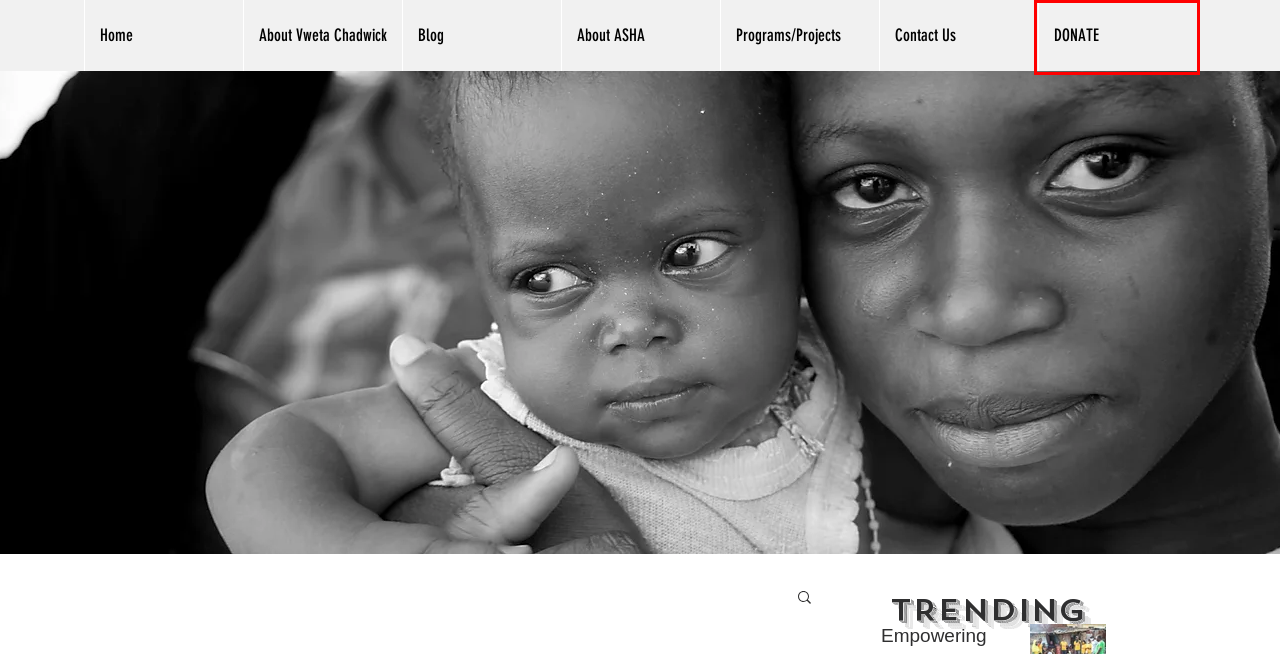Given a webpage screenshot featuring a red rectangle around a UI element, please determine the best description for the new webpage that appears after the element within the bounding box is clicked. The options are:
A. November - 2023
B. DONATE | projectasha
C. ASHA Empowerment and Development Initiative
D. Empowering Rural Women: A Human Rights Imperative
E. About Vweta Chadwick | projectasha
F. Project ASHA Blog Page
G. Non-profit Organization | Project ASHA | Lagos
H. Inspire Inclusion: International Women's Day 2024

B